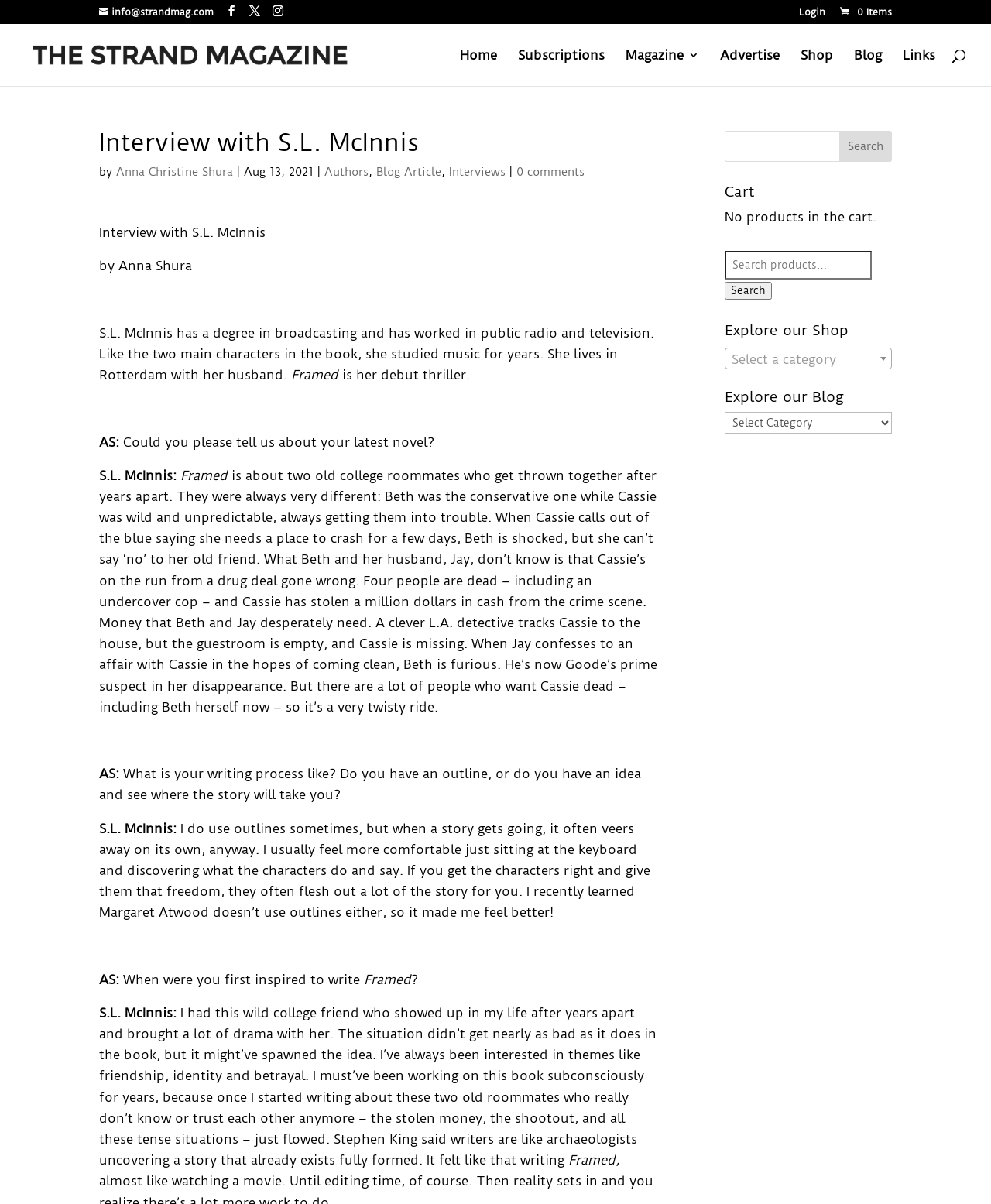Please locate the bounding box coordinates of the region I need to click to follow this instruction: "Search for something".

[0.053, 0.02, 0.953, 0.021]